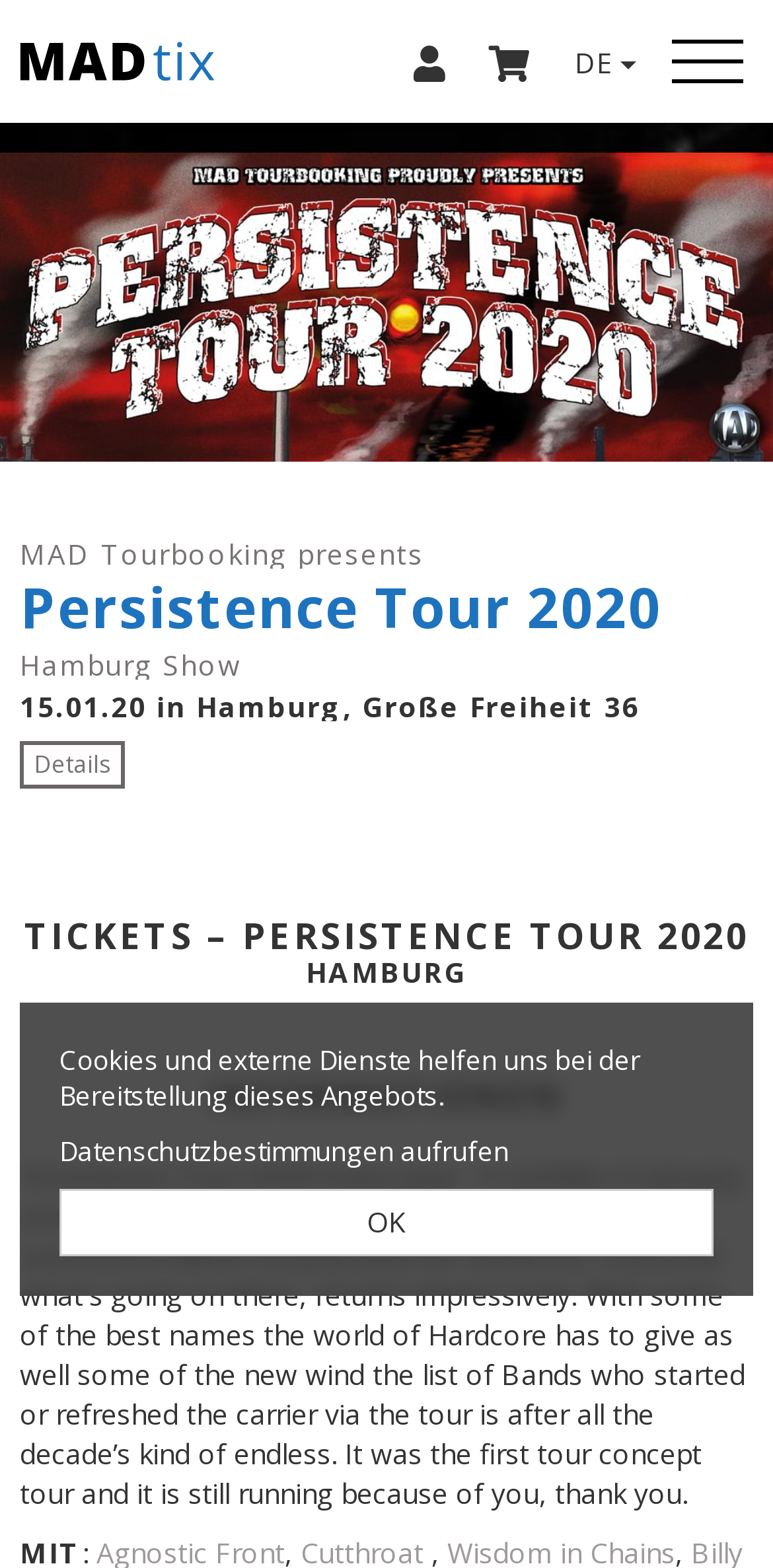What is the language of the webpage?
Please interpret the details in the image and answer the question thoroughly.

I found the language of the webpage by looking at the text 'Cookies und externe Dienste helfen uns bei der Bereitstellung dieses Angebots.' which is in German, and also the button 'DE' which suggests that the language is German.